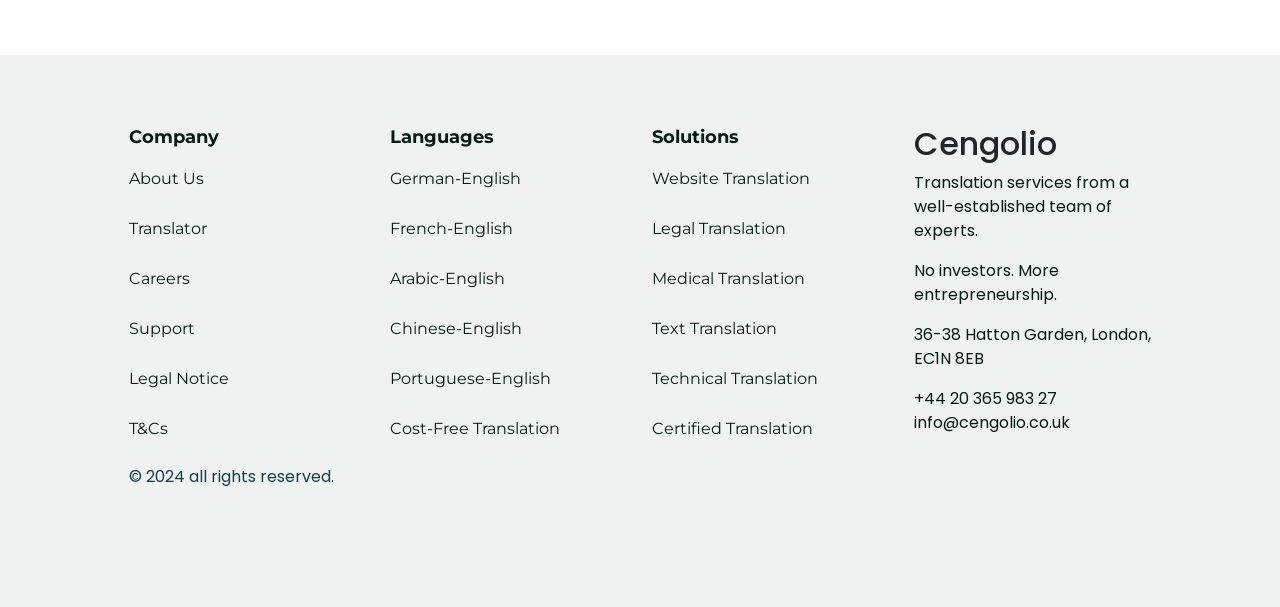Locate the bounding box coordinates of the item that should be clicked to fulfill the instruction: "View Terms and Conditions".

[0.1, 0.69, 0.131, 0.721]